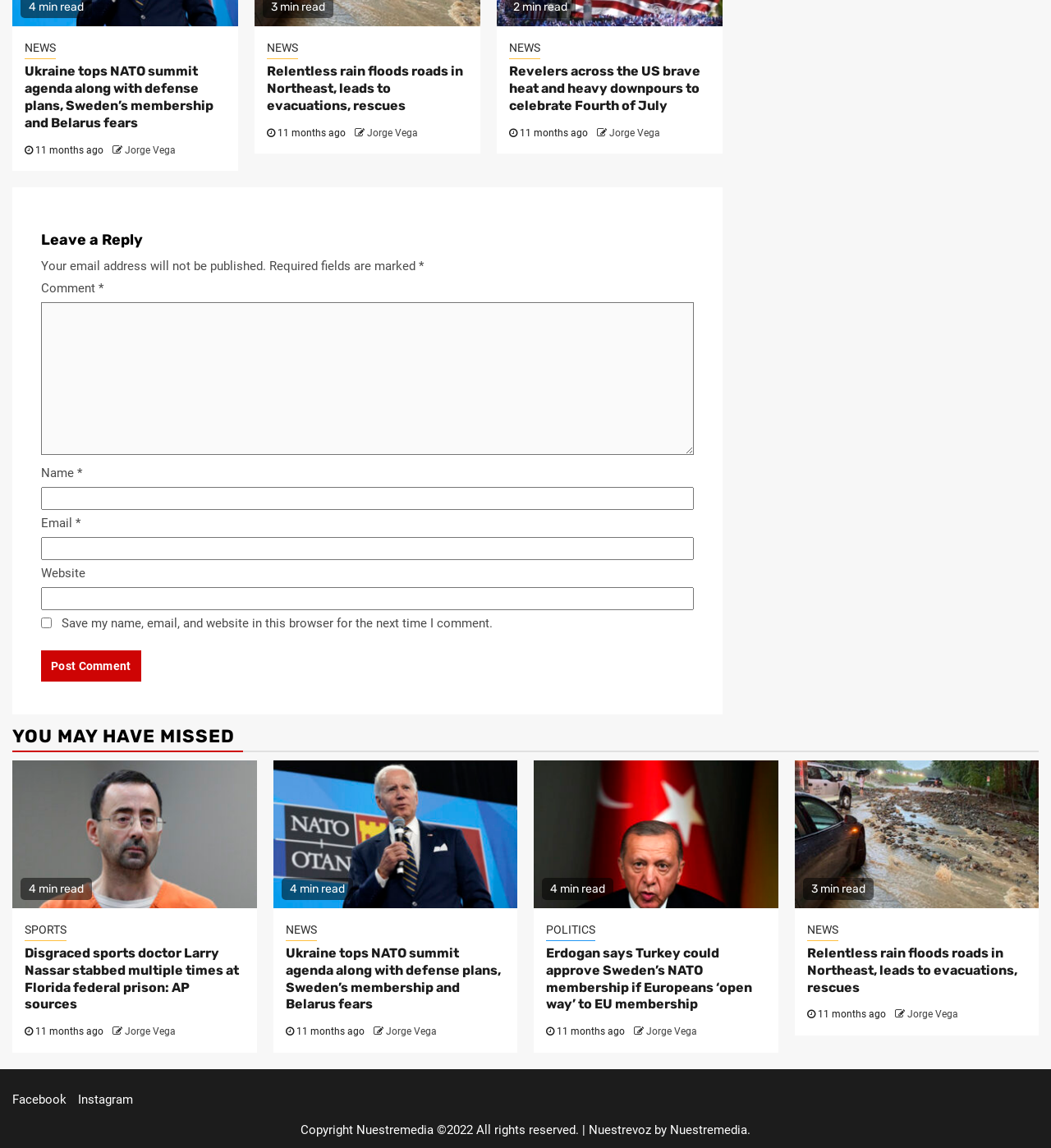What is the purpose of the textbox 'Comment *'?
Please provide a comprehensive answer based on the visual information in the image.

The purpose of the textbox 'Comment *' is to leave a comment because it is located in the 'Leave a Reply' section and is required to be filled in.